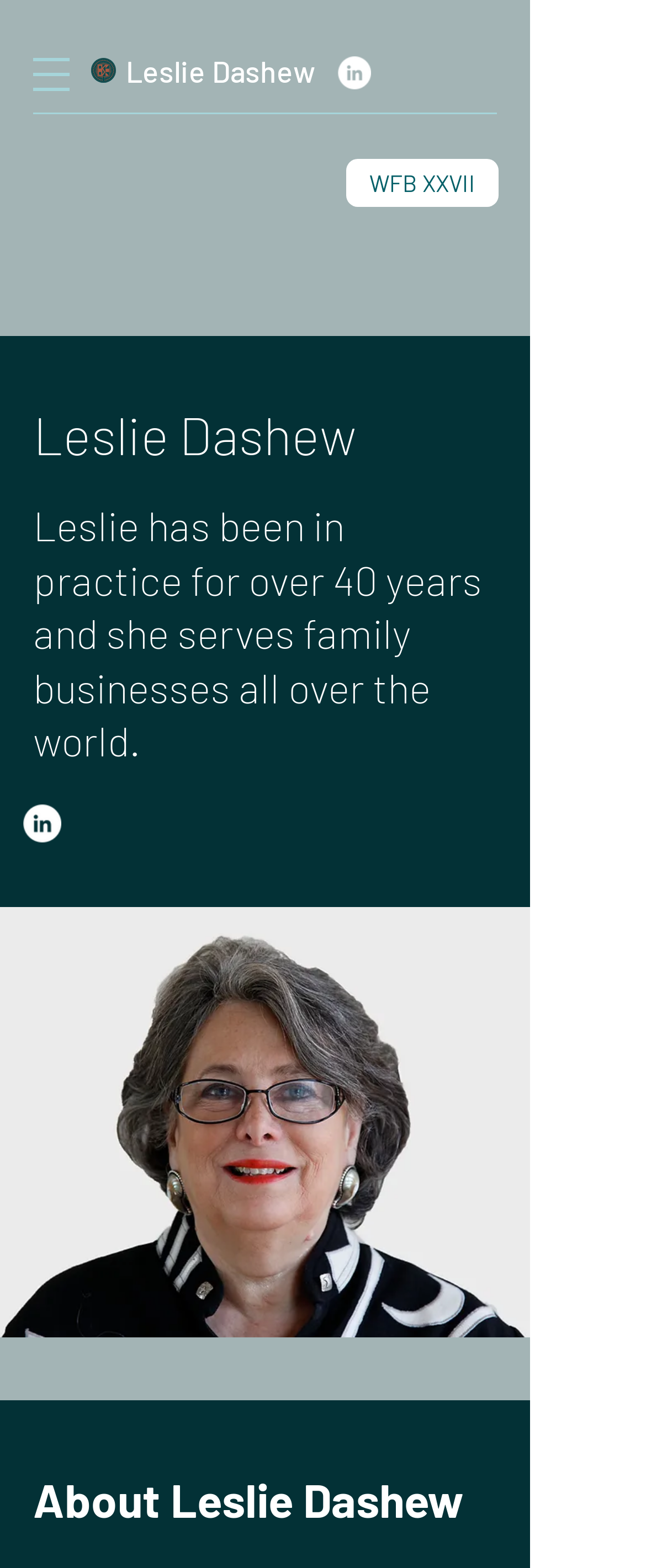Create an in-depth description of the webpage, covering main sections.

The webpage is about Leslie Dashew, a family business consultant with over 40 years of experience. At the top left, there is a button to open a navigation menu. Next to it, there is a heading with Leslie Dashew's name. Below the heading, there is a paragraph describing Leslie's practice, stating that she has been in practice for over 40 years and serves family businesses worldwide.

On the top right, there are several links, including one to Leslie Dashew's LinkedIn profile, accompanied by a LinkedIn icon. There is also a link to WFB XXVII. Above these links, there is another link to Leslie Dashew's homepage.

In the middle of the page, there is a large image of Leslie Dashew, taking up most of the width. Below the image, there is a heading that reads "About Leslie Dashew". At the bottom left, there is a social bar with a link to LinkedIn, accompanied by a LinkedIn icon.

Overall, the webpage is focused on introducing Leslie Dashew and her experience as a family business consultant, with a prominent image and brief description.